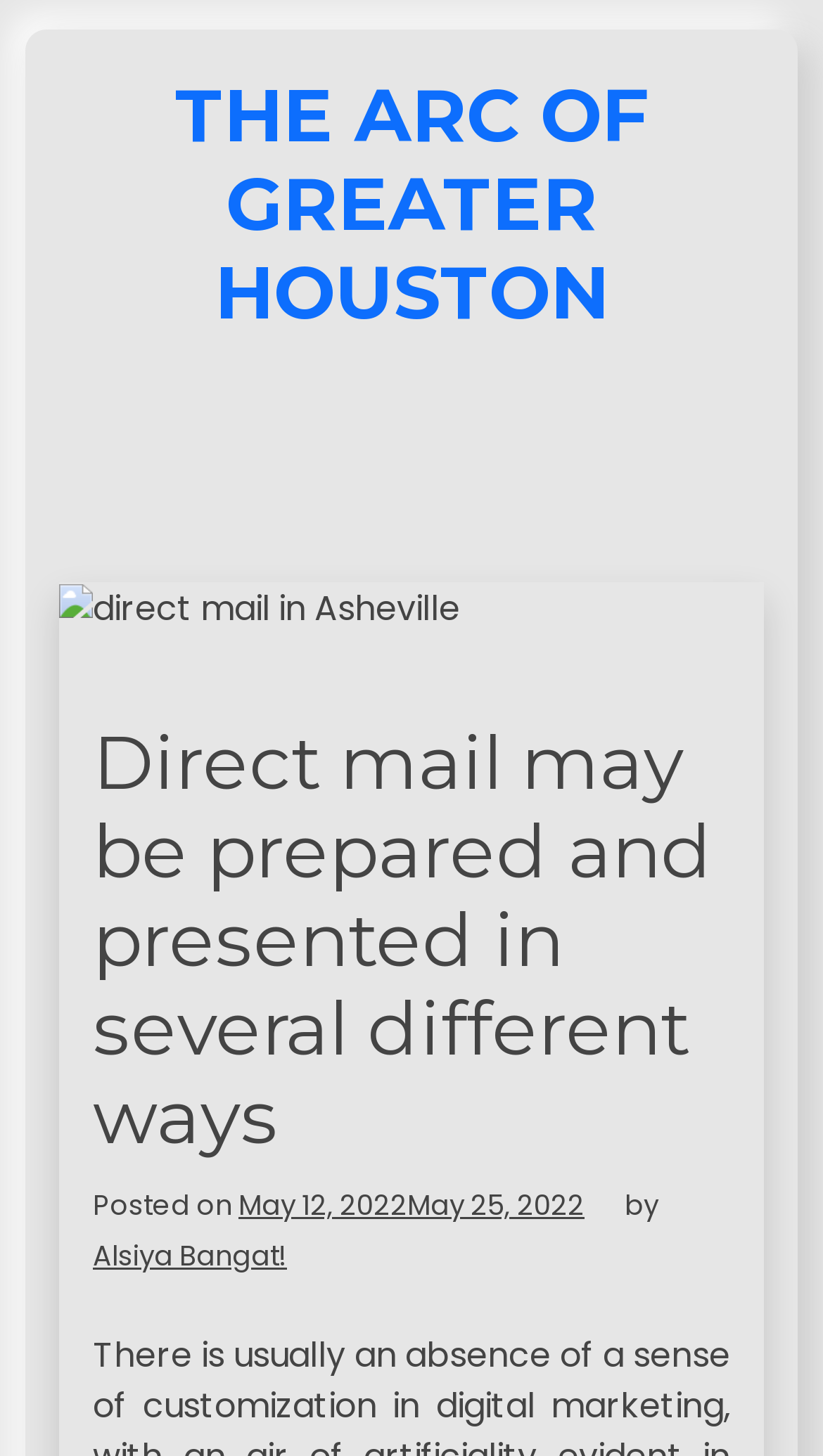Provide the bounding box coordinates of the UI element that matches the description: "Alsiya Bangat!".

[0.113, 0.849, 0.349, 0.876]